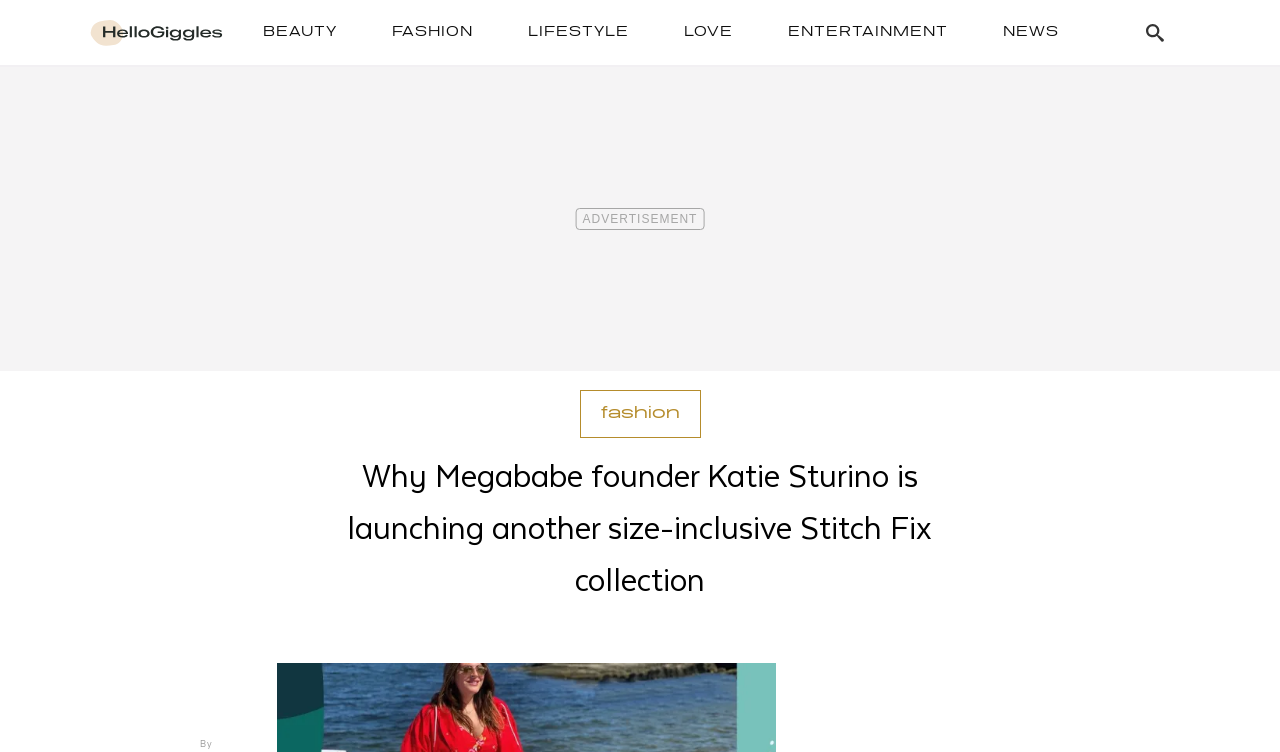Please identify the webpage's heading and generate its text content.

Why Megababe founder Katie Sturino is launching another size-inclusive Stitch Fix collection